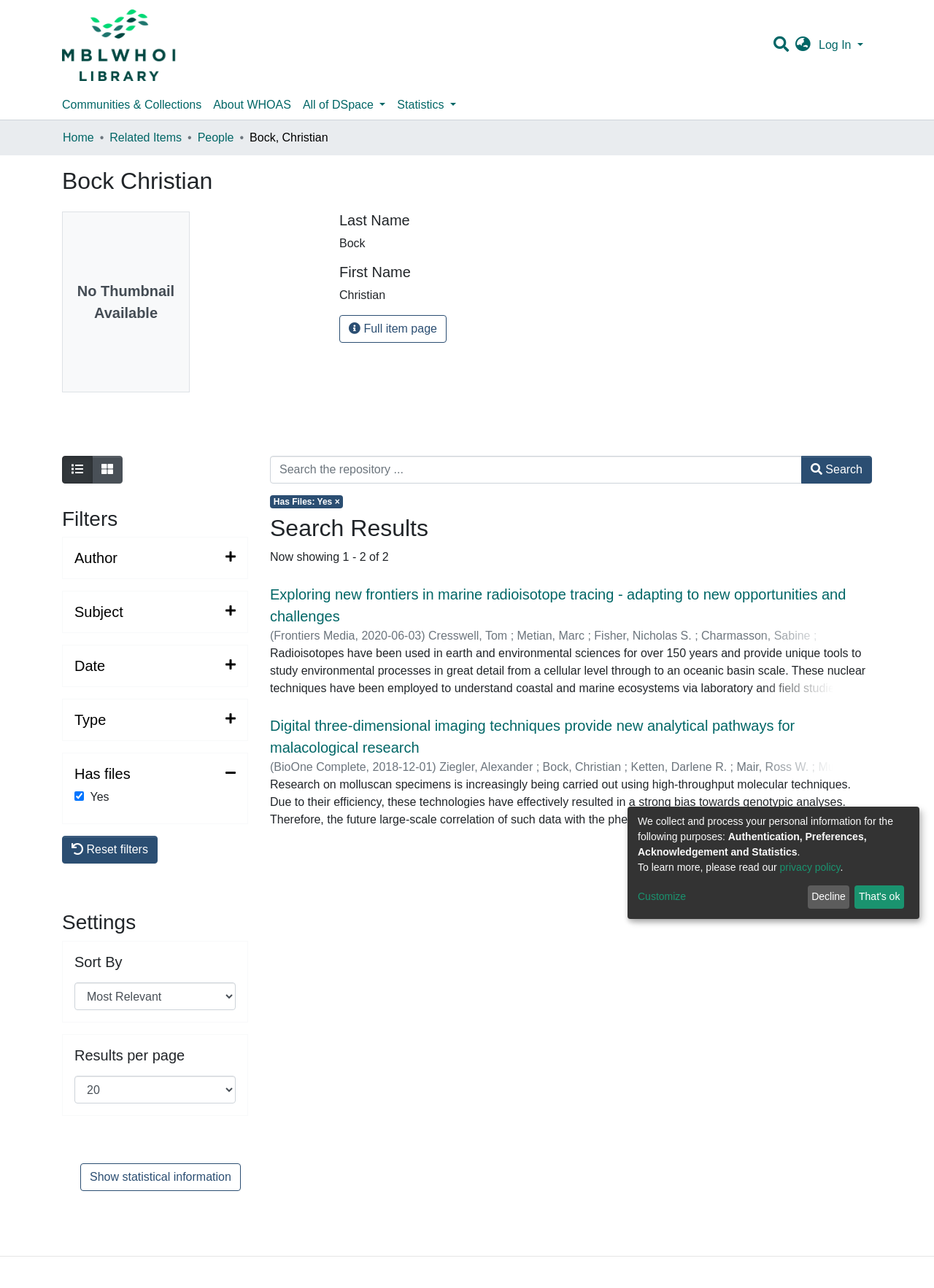Determine the bounding box coordinates of the element's region needed to click to follow the instruction: "Search". Provide these coordinates as four float numbers between 0 and 1, formatted as [left, top, right, bottom].

[0.858, 0.354, 0.934, 0.375]